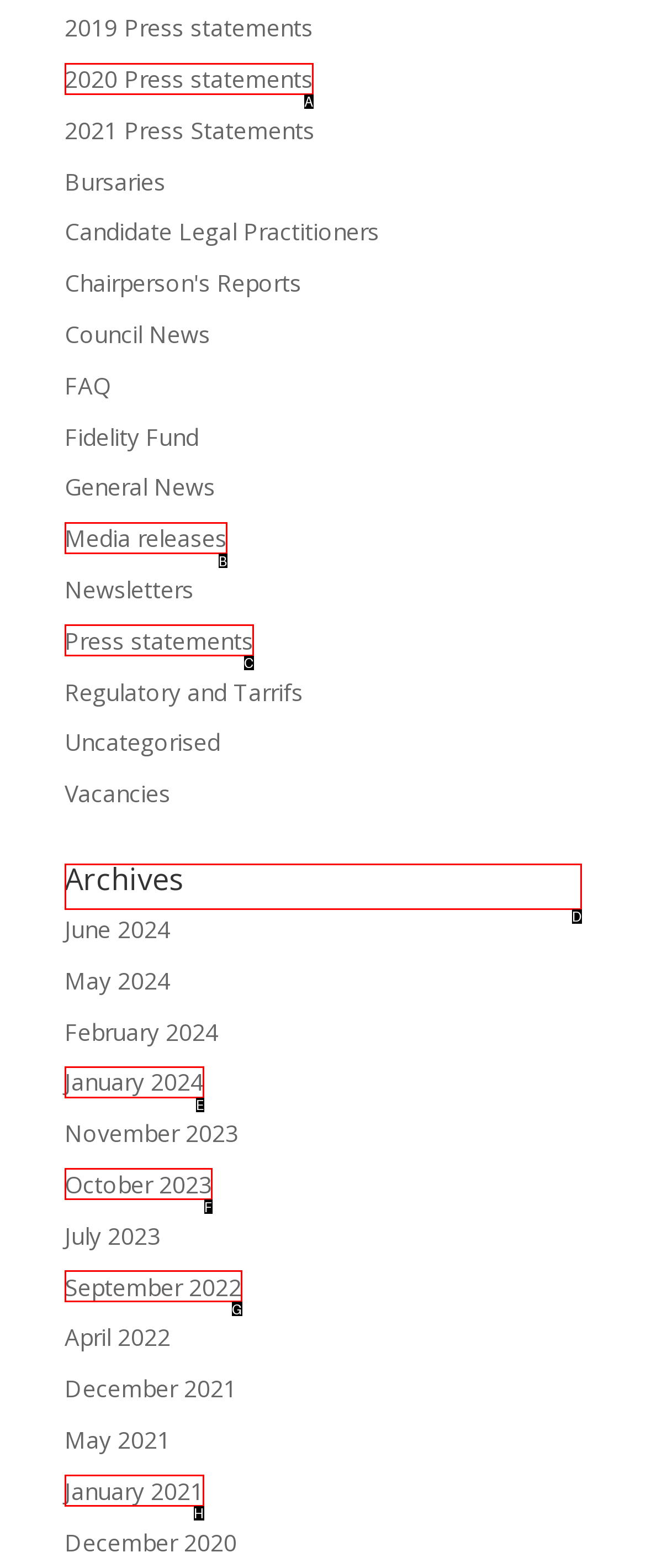Point out the HTML element I should click to achieve the following task: Access archives Provide the letter of the selected option from the choices.

D